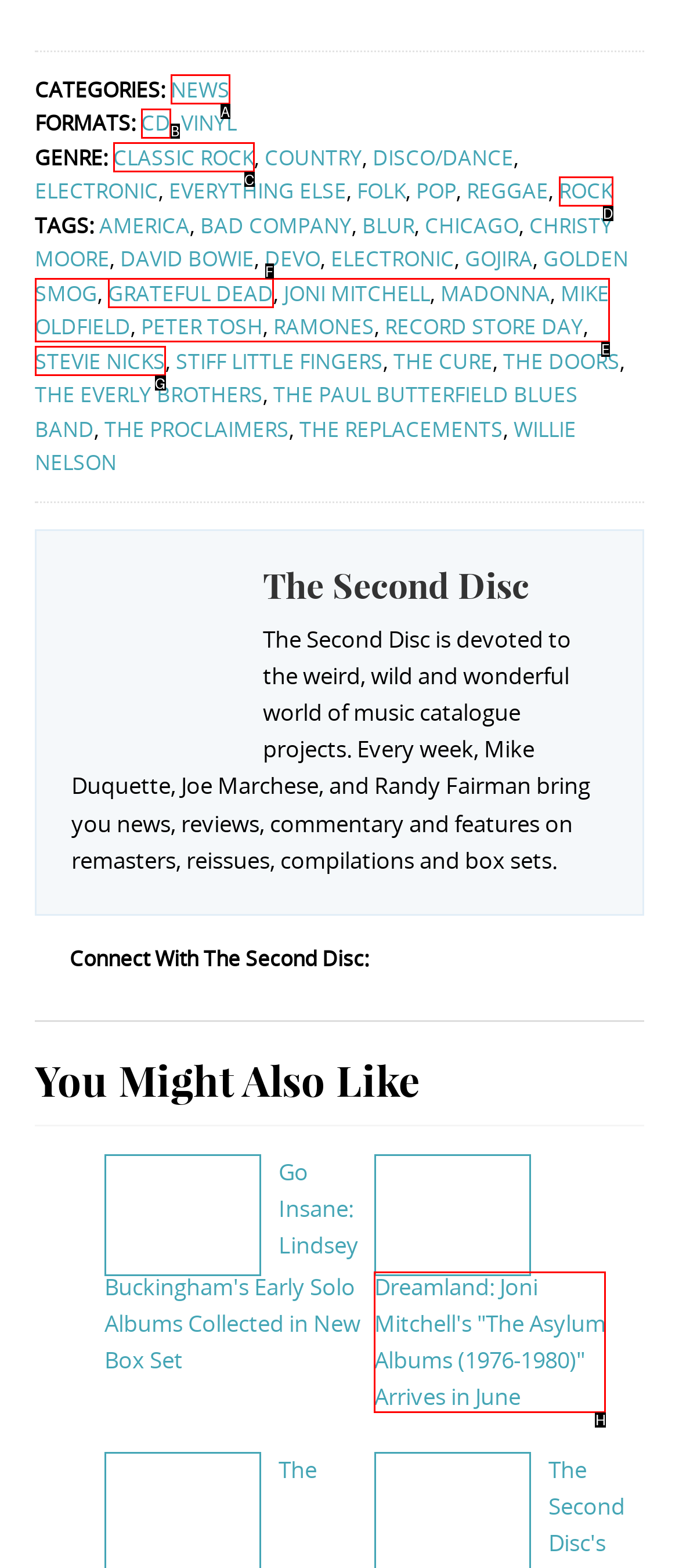Which lettered option should be clicked to perform the following task: Click on Joni Mitchell The Asylum Albums 1976 1980 Dreamland: Joni Mitchell's "The Asylum Albums (1976-1980)" Arrives in June
Respond with the letter of the appropriate option.

H